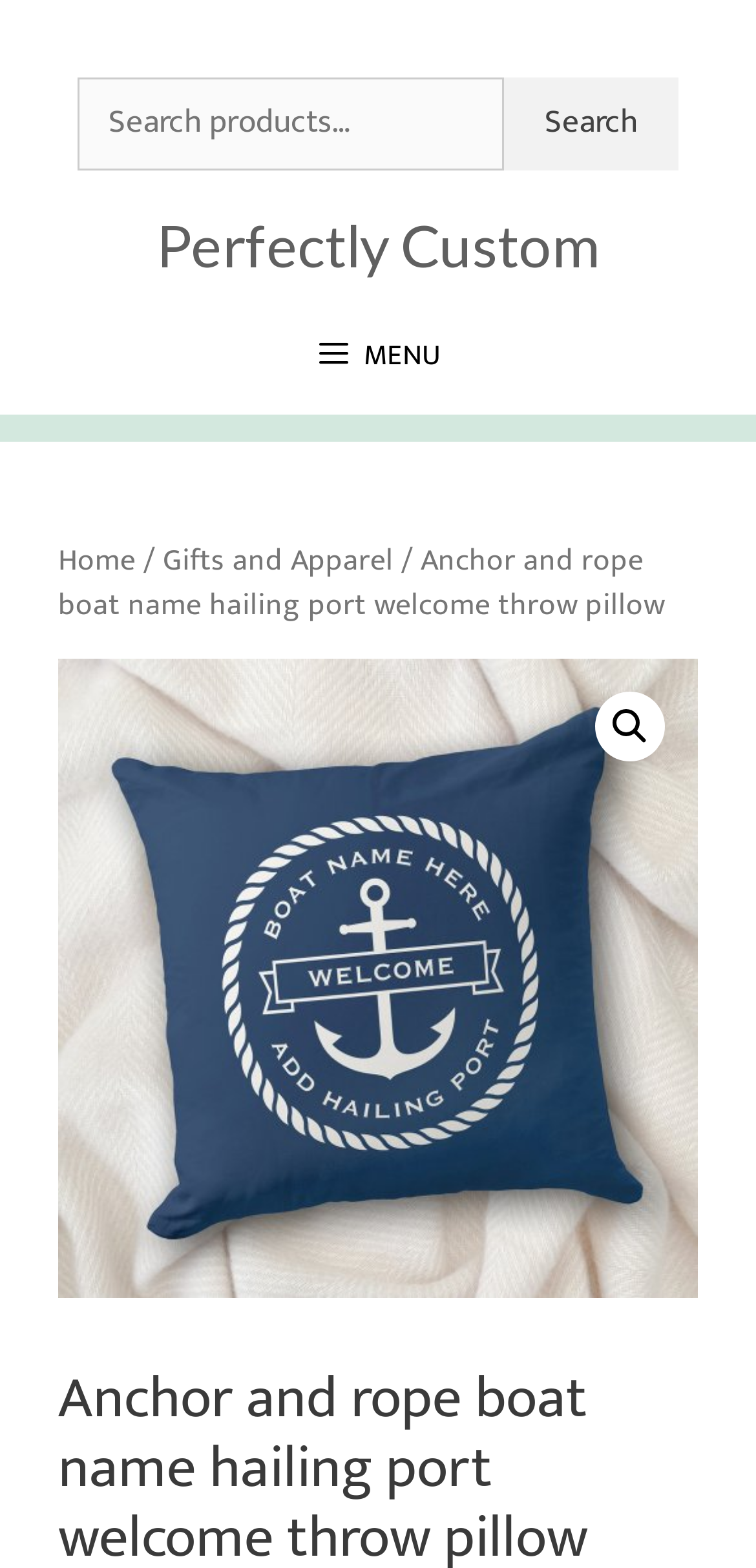Predict the bounding box of the UI element based on the description: "alt="🔍"". The coordinates should be four float numbers between 0 and 1, formatted as [left, top, right, bottom].

[0.787, 0.441, 0.879, 0.486]